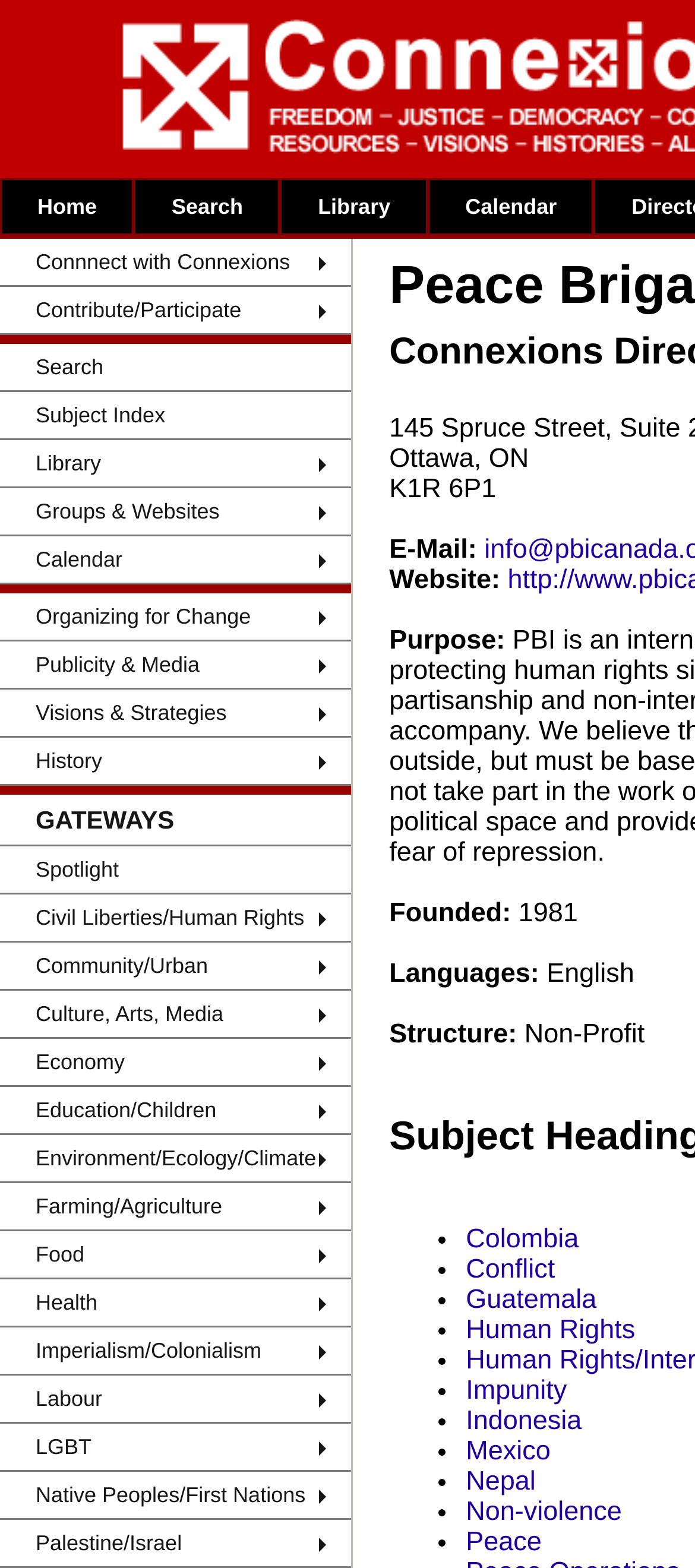Describe all the visual and textual components of the webpage comprehensively.

This webpage is a directory of grassroots social change groups and websites, with a focus on arts, media, culture, and other related topics. The page is divided into several sections, with a navigation menu at the top and a list of links and resources below.

At the top of the page, there are several links, including "Home", "Search", "Browse Subject Index", and "Library", which are aligned horizontally and take up about a quarter of the page's width. Below these links, there are more links organized into categories, such as "Organization & Websites", "SOURCES", and "Calendar", which are also aligned horizontally and take up about half of the page's width.

On the left side of the page, there is a long list of links, organized into categories such as "Community/Urban", "Culture, Arts, Media", "Economy", and "Education/Children", among others. These links are stacked vertically and take up about half of the page's height.

In the middle of the page, there is a section with contact information, including an address, email, website, purpose, founded date, languages, and structure. This section is organized into a series of labeled fields, with the corresponding information below each label.

At the bottom of the page, there is a list of links, organized into a series of bullet points, with topics such as "Colombia", "Conflict", "Guatemala", and "Human Rights". These links are stacked vertically and take up about a quarter of the page's height.

Overall, the page is densely packed with links and resources, and is likely intended to serve as a comprehensive directory for individuals and organizations interested in social change and activism.